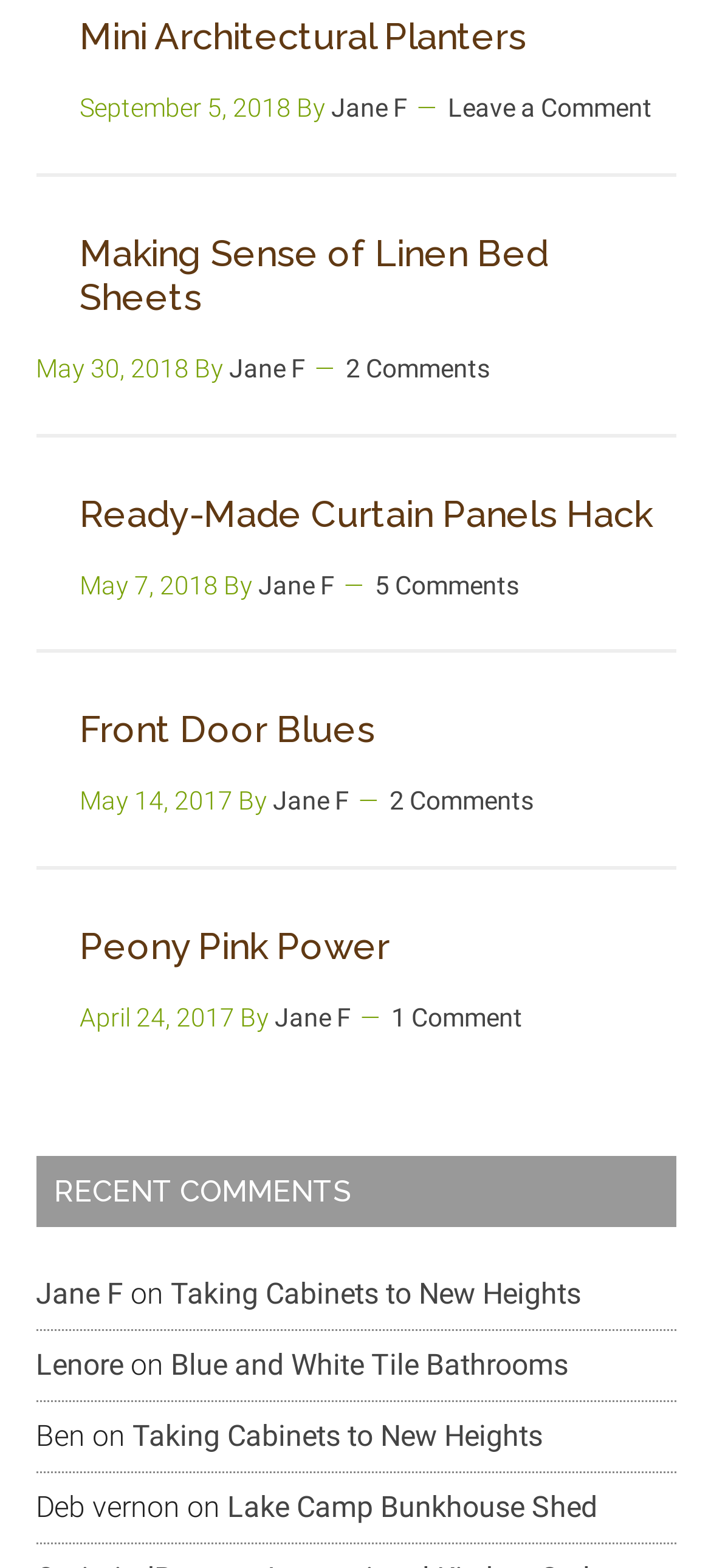Locate the bounding box coordinates of the area to click to fulfill this instruction: "Read the article 'Lake Camp Bunkhouse Shed'". The bounding box should be presented as four float numbers between 0 and 1, in the order [left, top, right, bottom].

[0.319, 0.95, 0.84, 0.972]